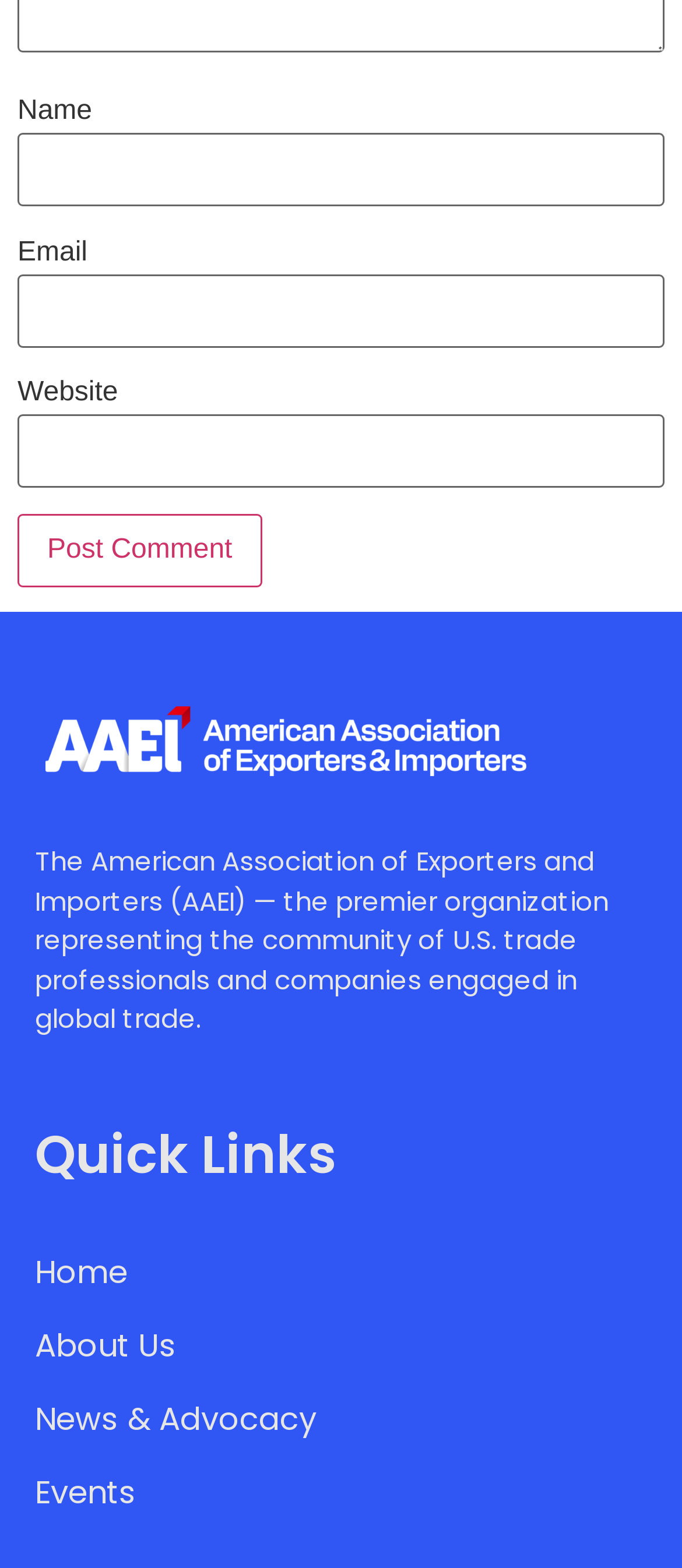Bounding box coordinates are to be given in the format (top-left x, top-left y, bottom-right x, bottom-right y). All values must be floating point numbers between 0 and 1. Provide the bounding box coordinate for the UI element described as: Home

[0.051, 0.796, 0.949, 0.826]